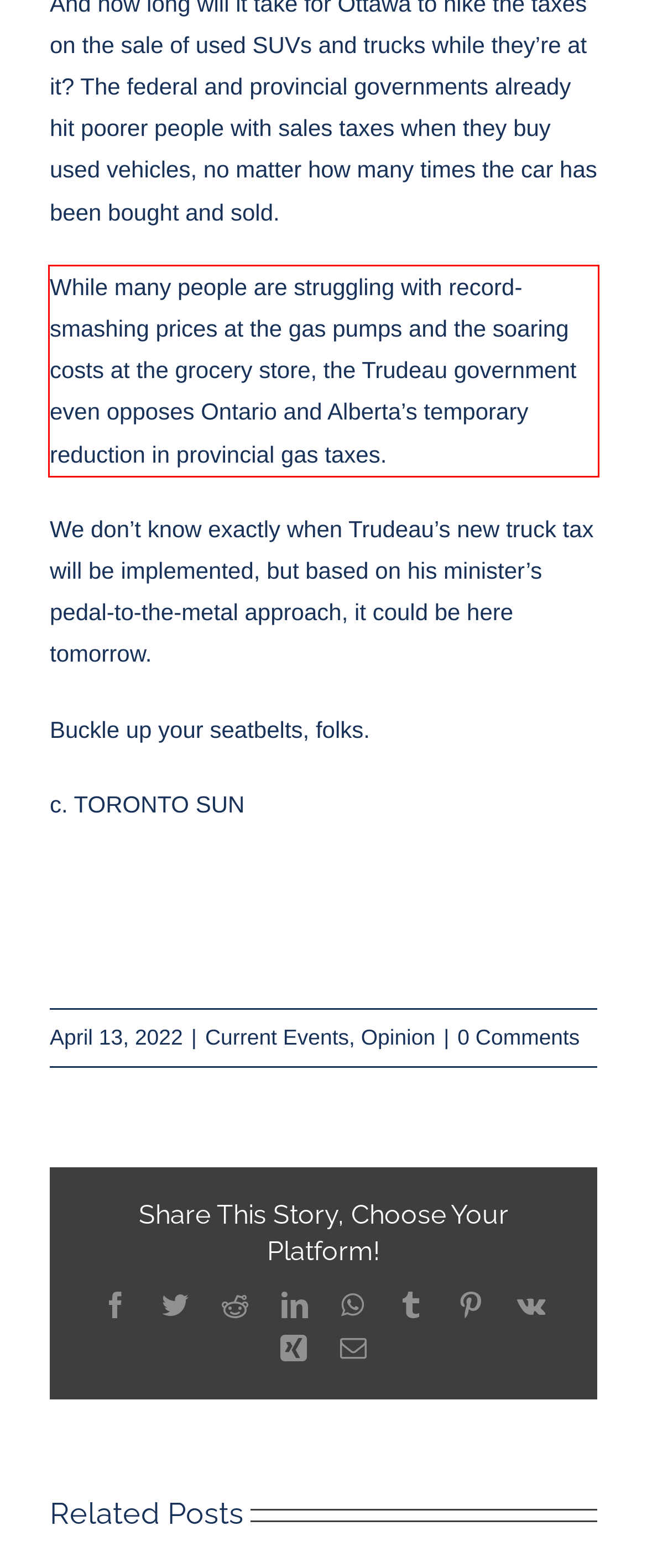Review the screenshot of the webpage and recognize the text inside the red rectangle bounding box. Provide the extracted text content.

While many people are struggling with record-smashing prices at the gas pumps and the soaring costs at the grocery store, the Trudeau government even opposes Ontario and Alberta’s temporary reduction in provincial gas taxes.